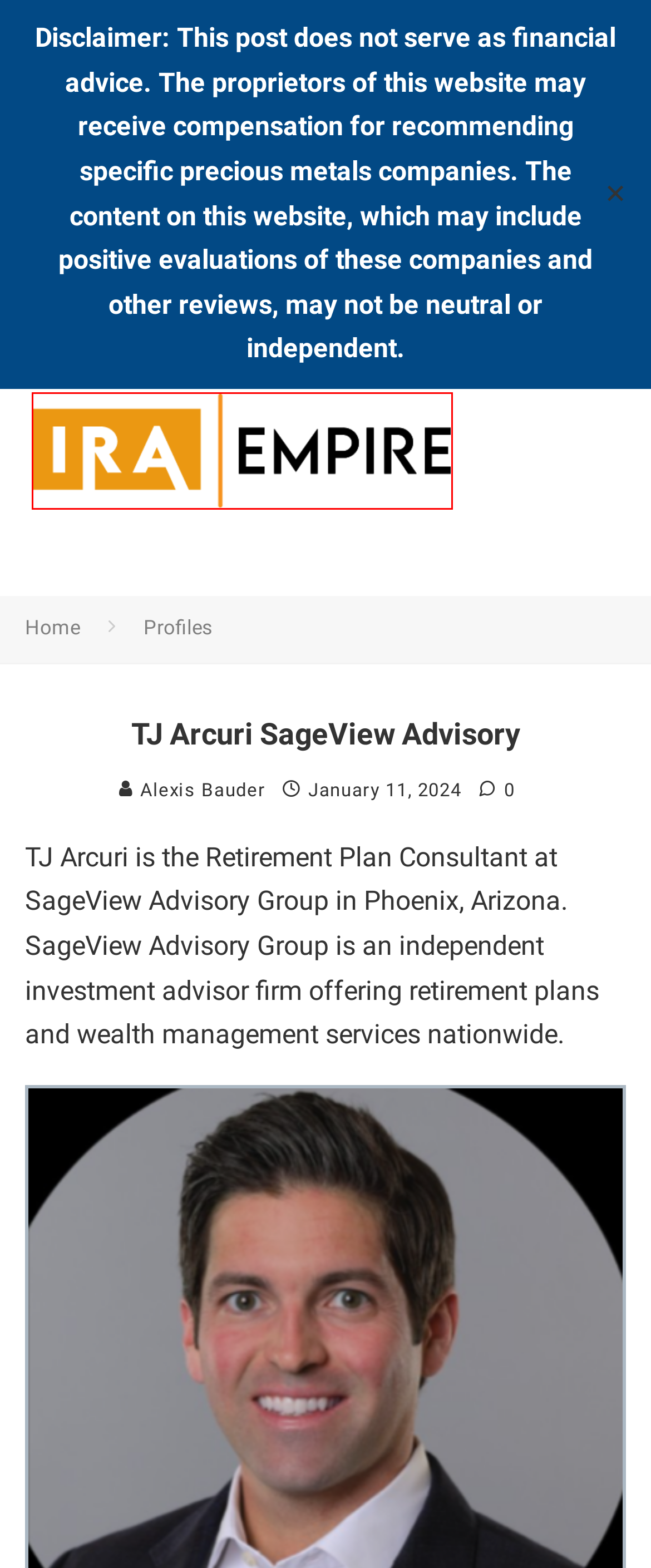You have a screenshot of a webpage with an element surrounded by a red bounding box. Choose the webpage description that best describes the new page after clicking the element inside the red bounding box. Here are the candidates:
A. Goldco Reviews (June 2024)
B. Privacy Policy - IRAEmpire.com
C. User Content Guidelines - IRAEmpire.com
D. Andrew Bayliss Marsh McLennan
E. iTrustCapital Reviews (June 2024)
F. IRAEmpire.com - Gold IRA Reviews & Crypto IRA Reviews
G. Profiles - IRAEmpire.com
H. Goldco vs Augusta Precious Metals (June 2024)

F